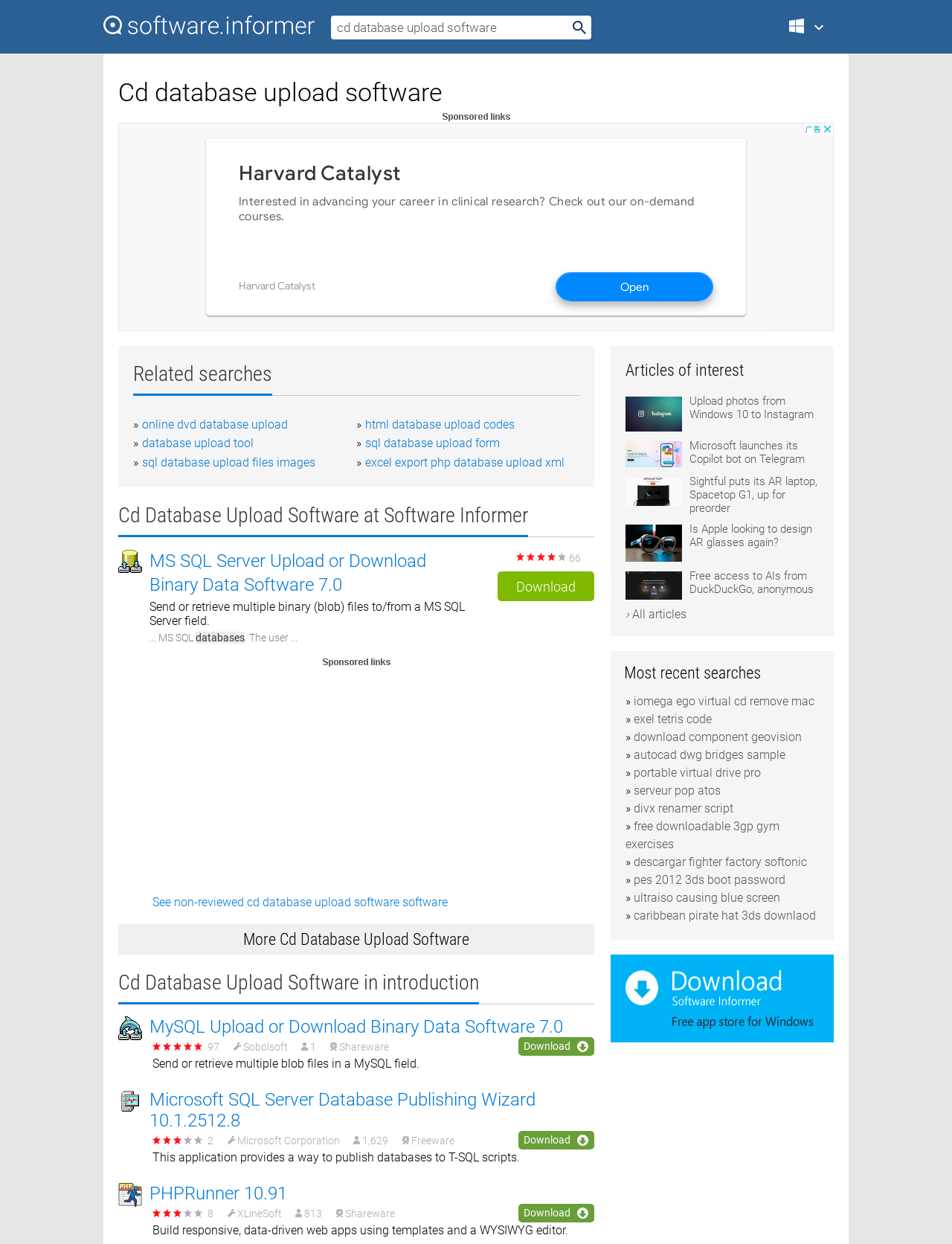Provide a brief response to the question below using a single word or phrase: 
What is the purpose of the software?

Upload cd database